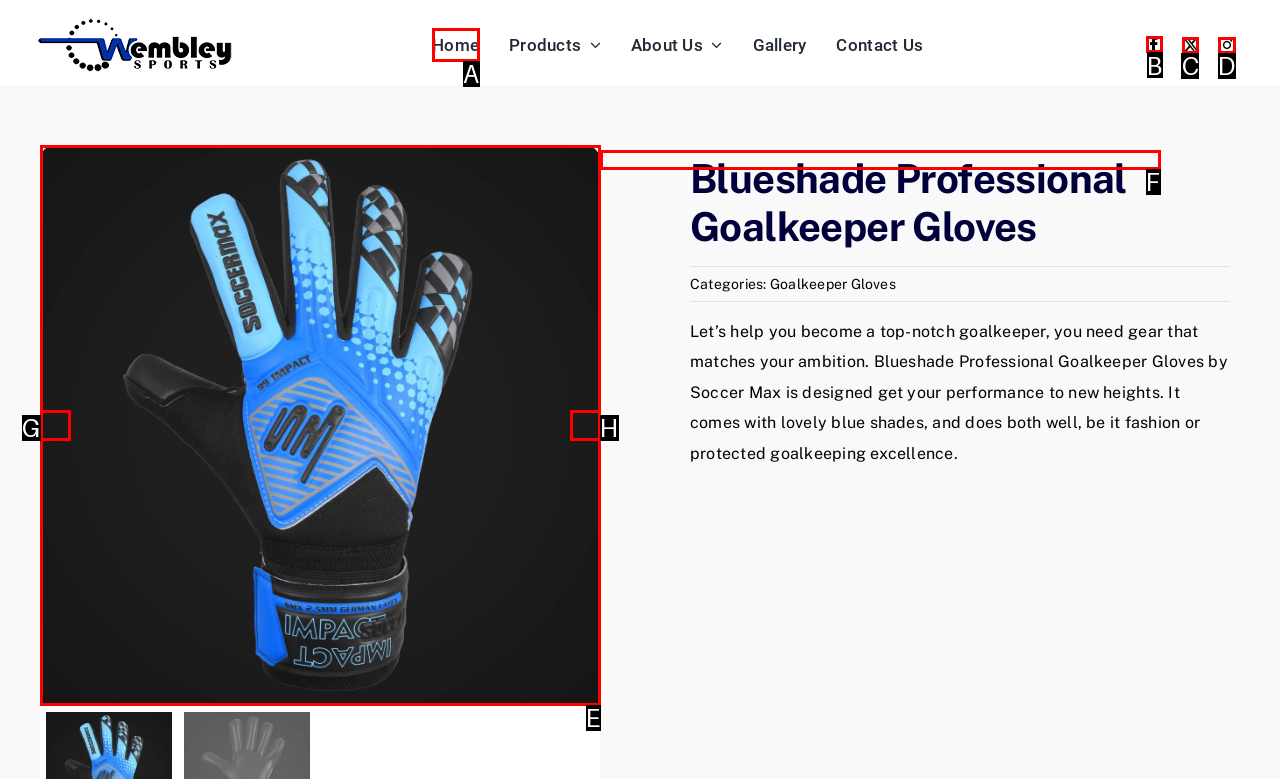Select the appropriate HTML element to click for the following task: Follow on Facebook
Answer with the letter of the selected option from the given choices directly.

B